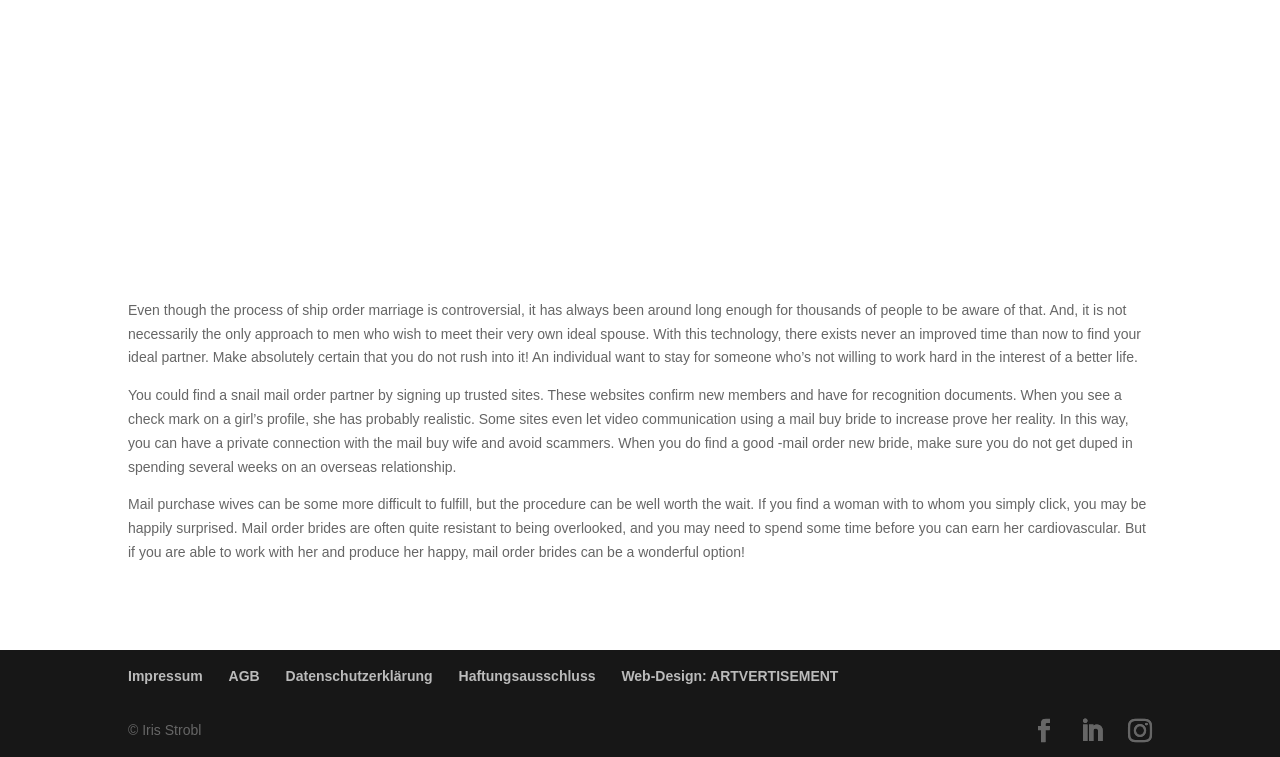Provide the bounding box coordinates of the UI element this sentence describes: "Corten Steel Planter".

None